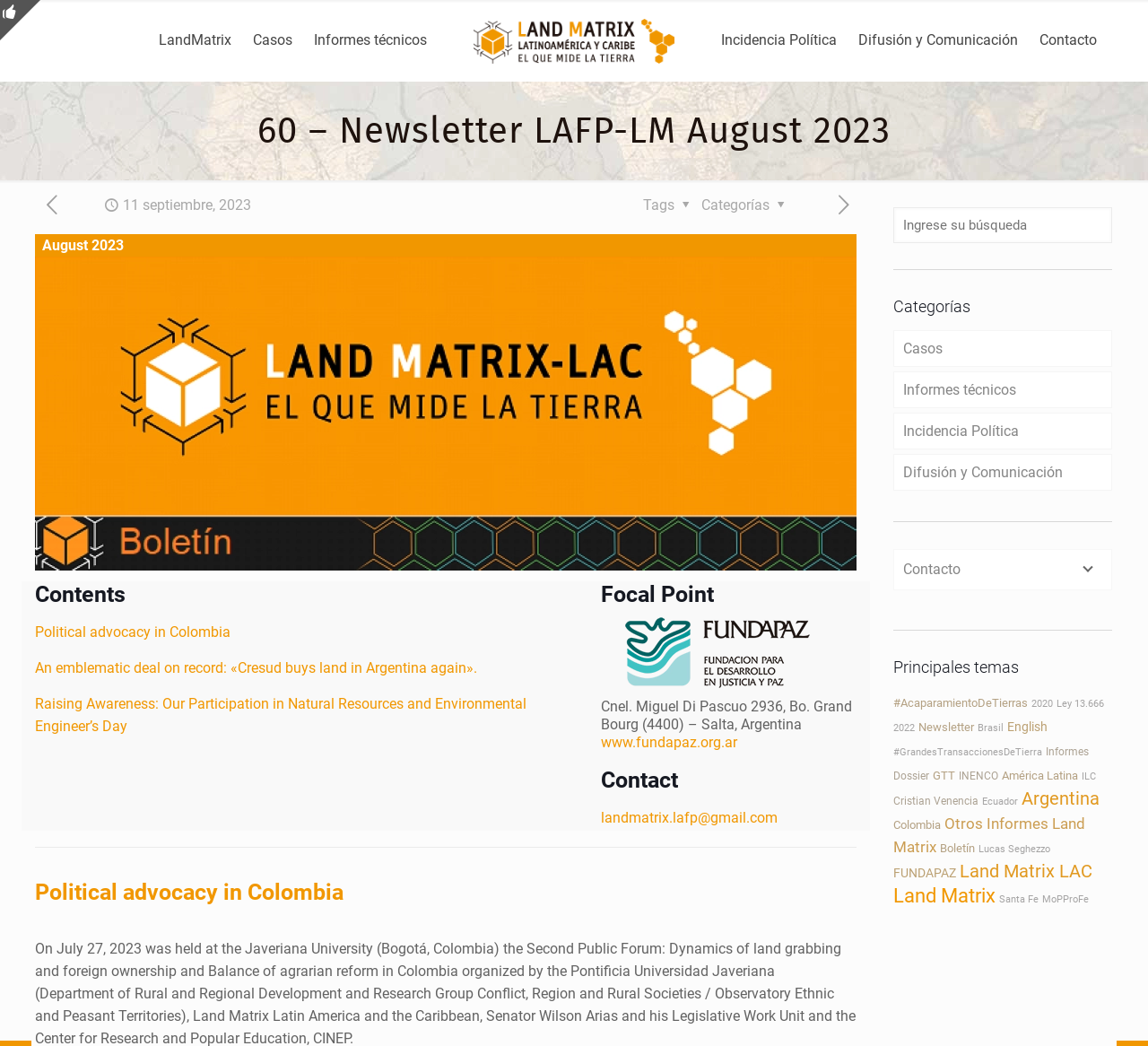What is the title of the first article?
Based on the image, provide a one-word or brief-phrase response.

Political advocacy in Colombia